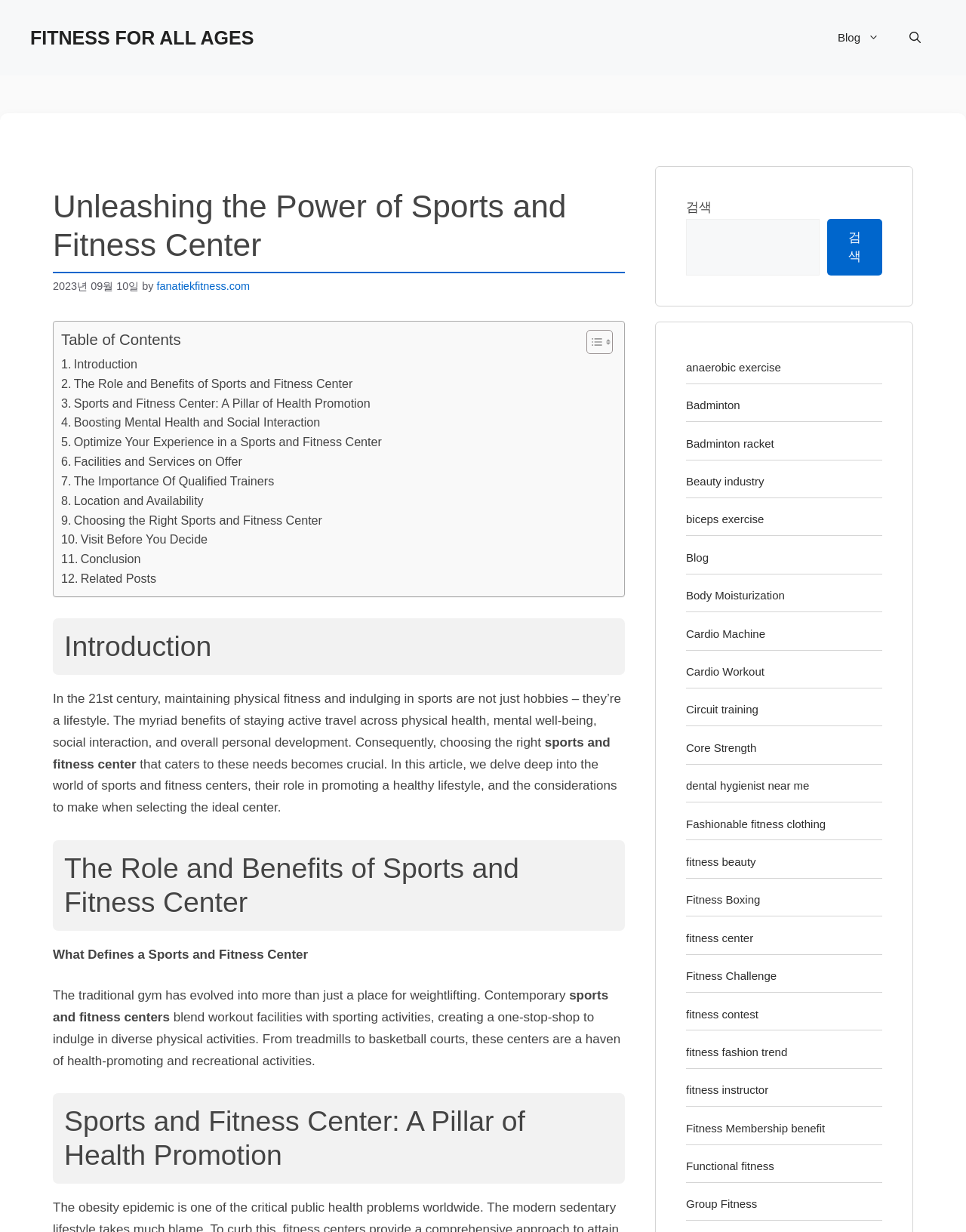Determine the coordinates of the bounding box that should be clicked to complete the instruction: "Read the introduction". The coordinates should be represented by four float numbers between 0 and 1: [left, top, right, bottom].

[0.063, 0.288, 0.142, 0.304]